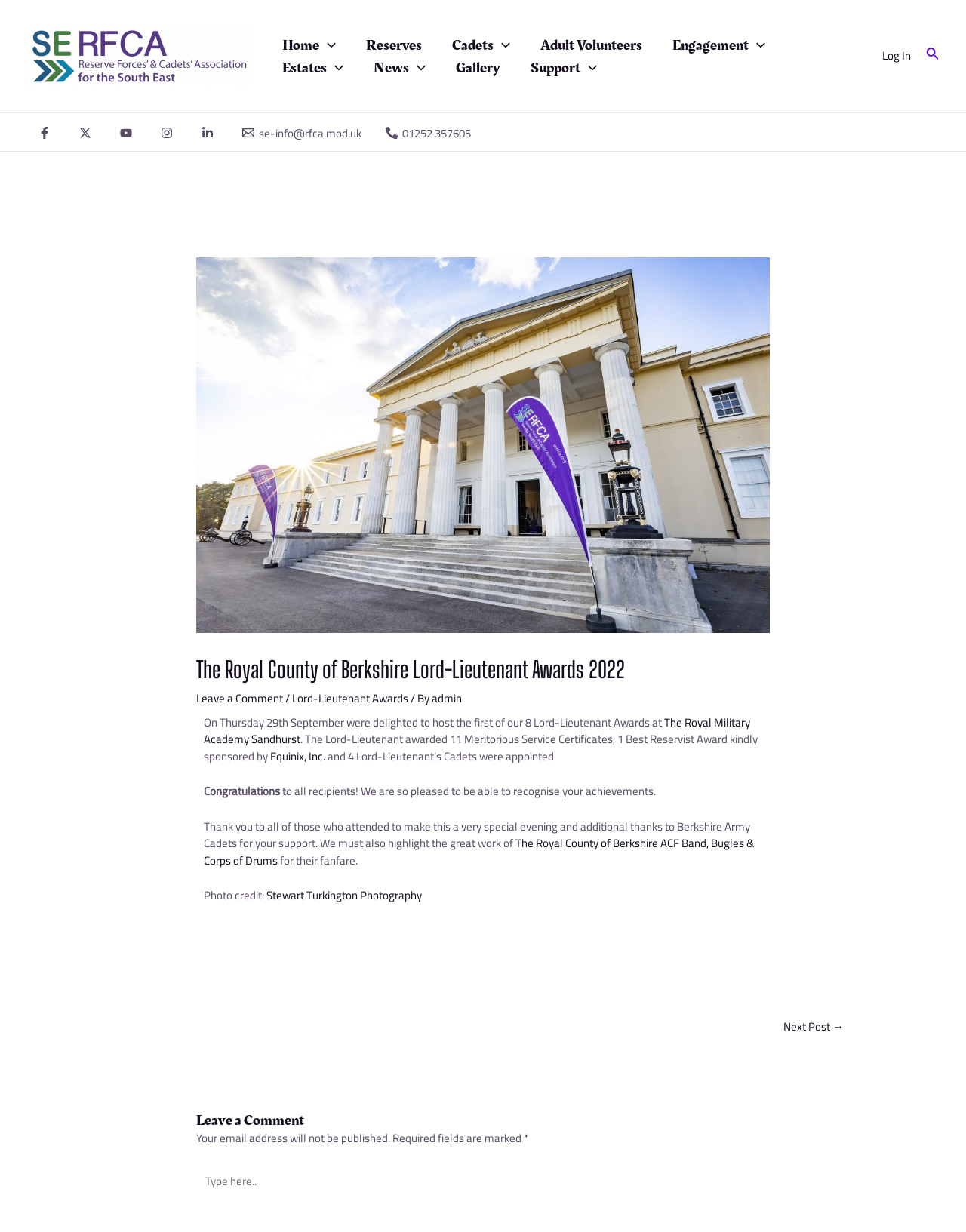Determine the bounding box coordinates (top-left x, top-left y, bottom-right x, bottom-right y) of the UI element described in the following text: The Royal Military Academy Sandhurst

[0.211, 0.577, 0.777, 0.609]